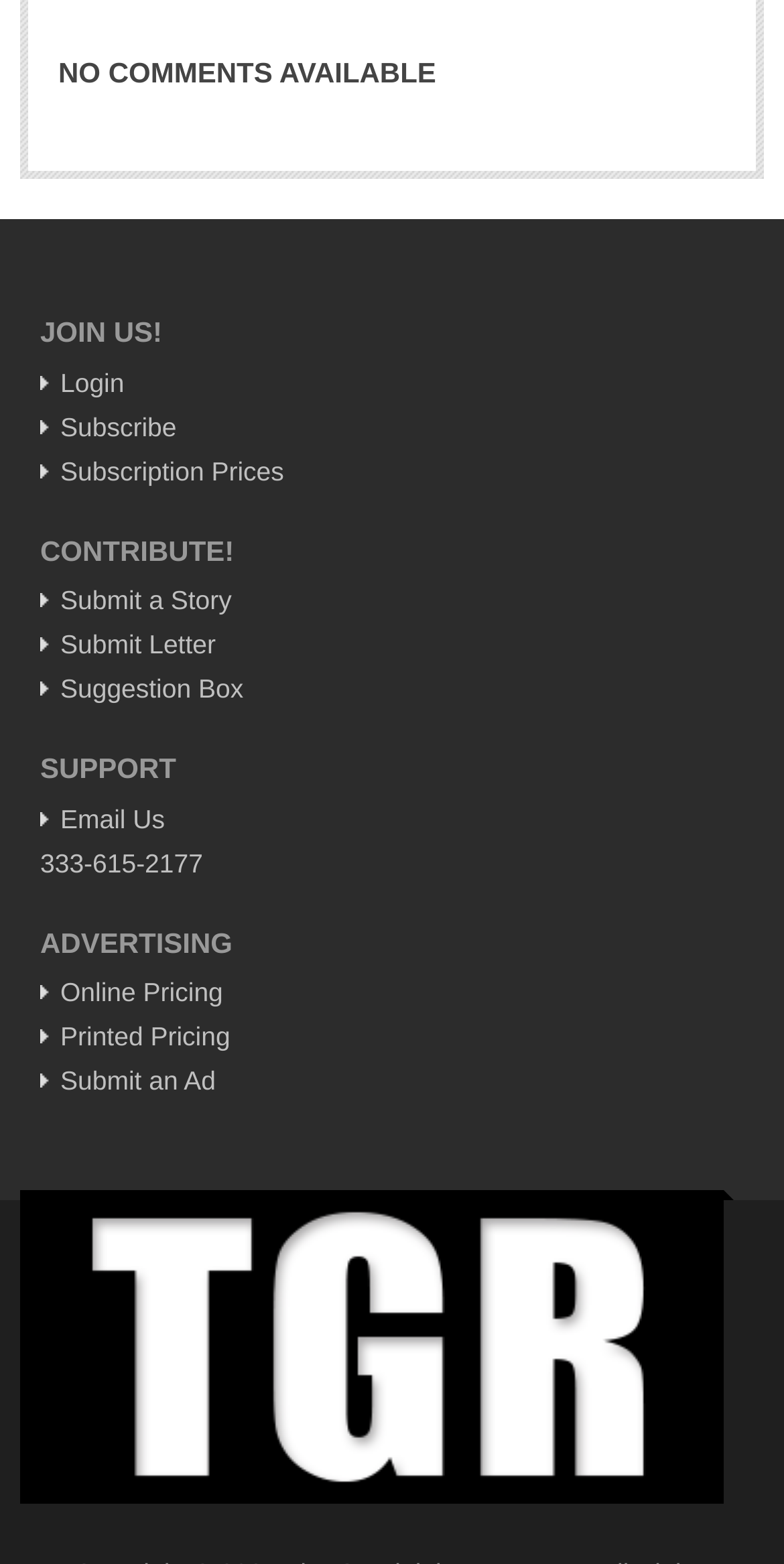Find the bounding box coordinates of the clickable element required to execute the following instruction: "Explore What is Cryptocurrency?". Provide the coordinates as four float numbers between 0 and 1, i.e., [left, top, right, bottom].

None